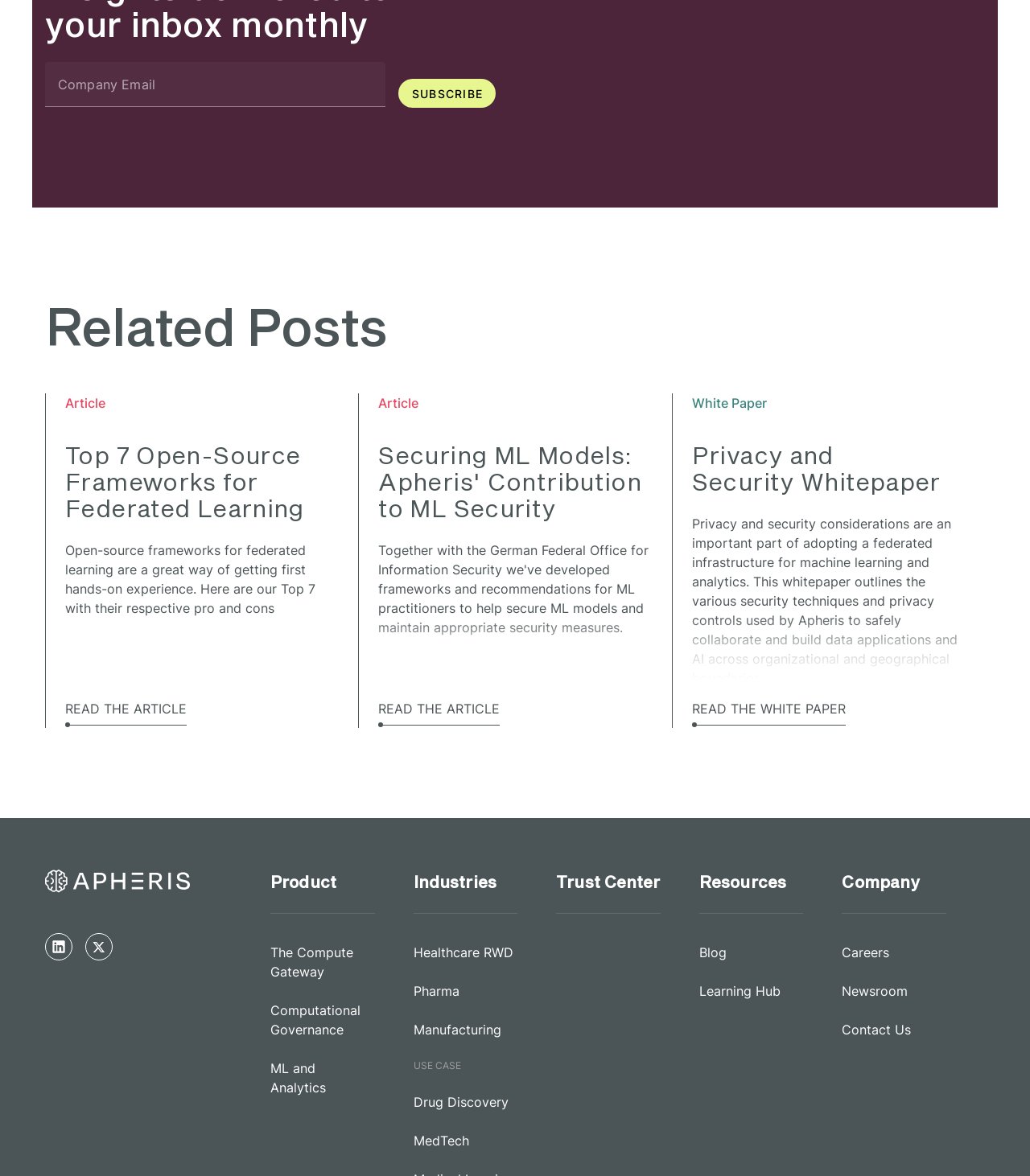Using the details from the image, please elaborate on the following question: What is the name of the company?

I found the company name 'Apheris' mentioned in the article titles and the website's content.